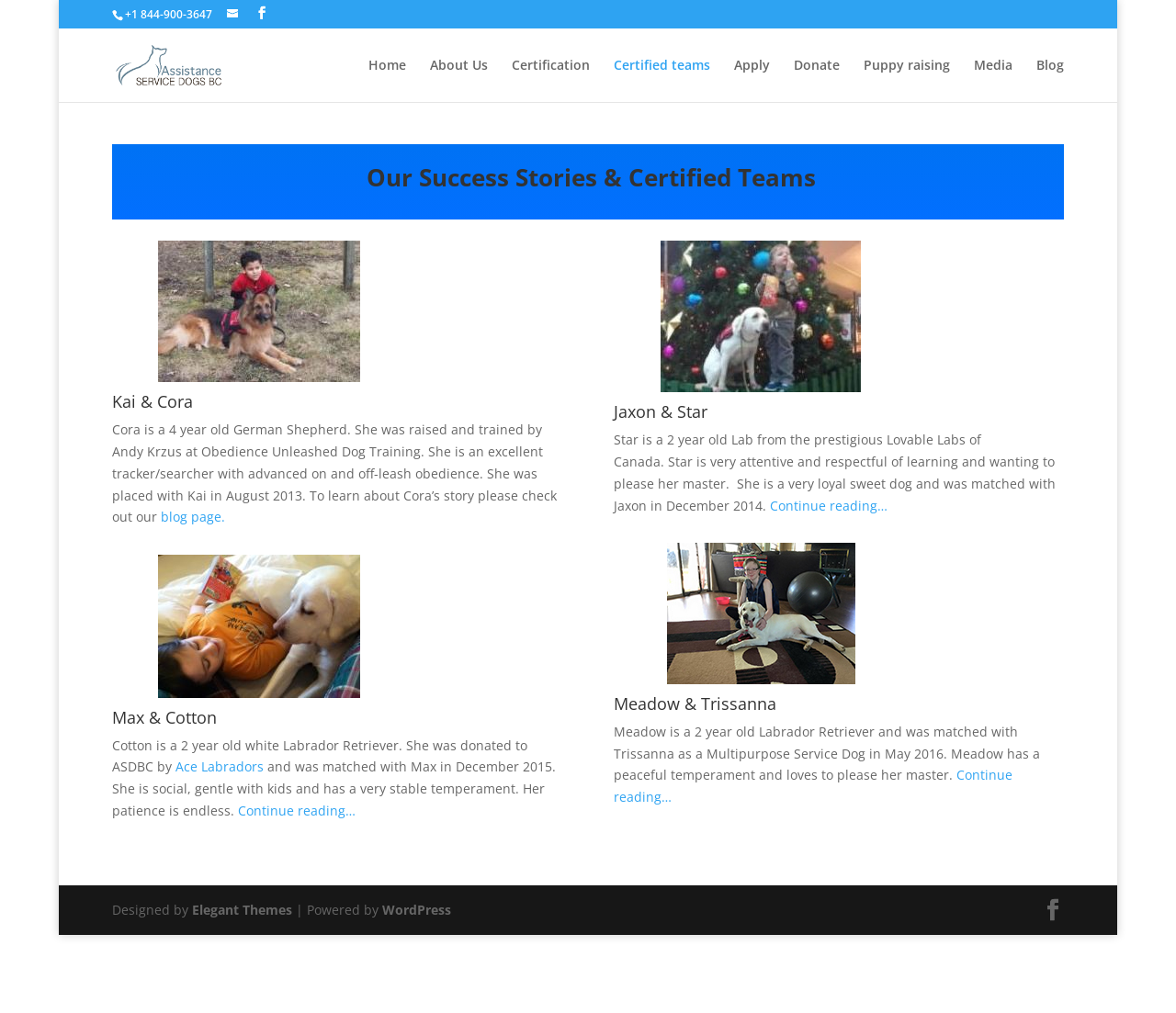Using the elements shown in the image, answer the question comprehensively: What is the name of the company that designed the webpage?

I found the name of the company by looking at the bottom section of the webpage, where I saw a static text element with the text 'Designed by' followed by a link element with the text 'Elegant Themes'.